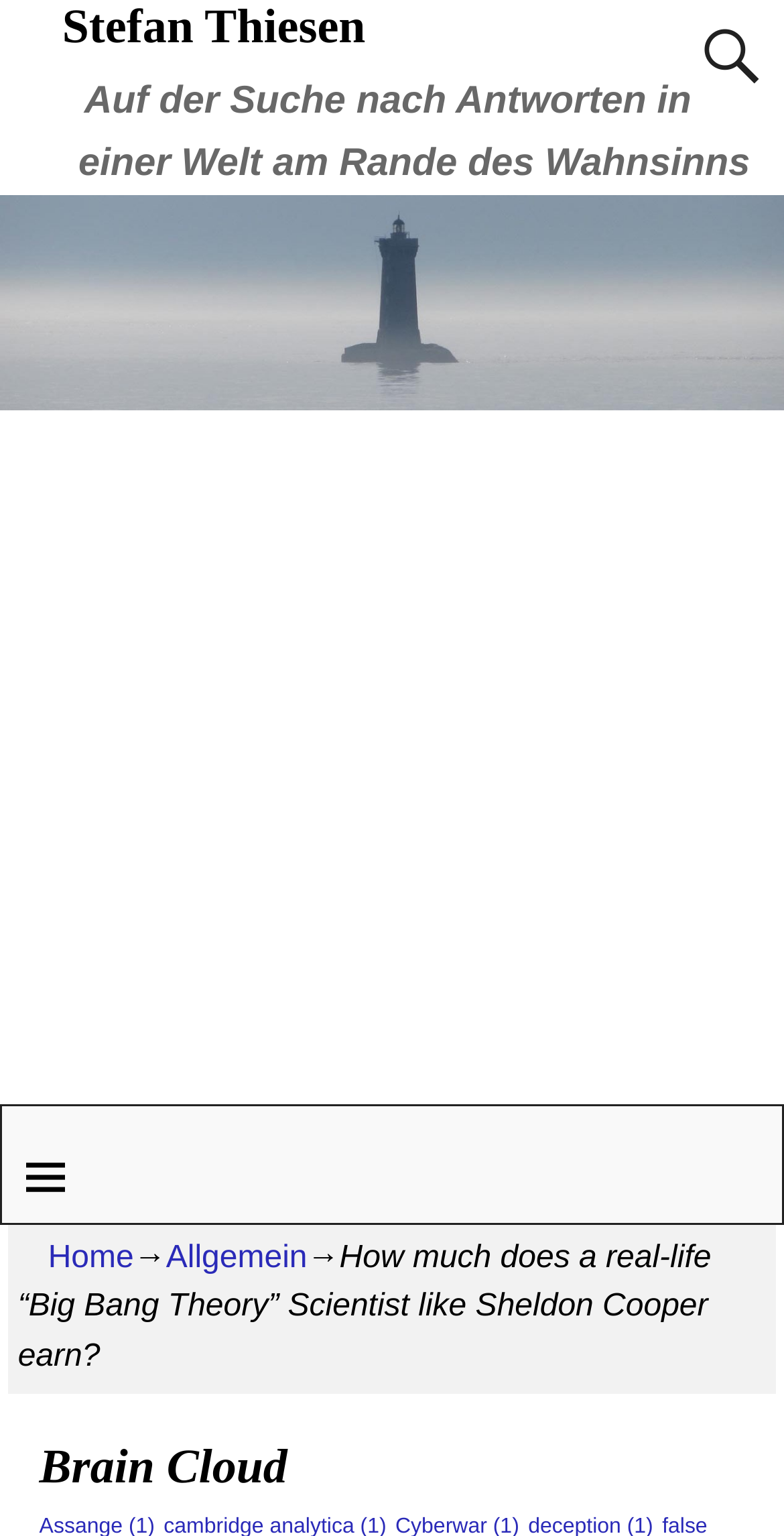Is there a search function on the webpage?
Please provide an in-depth and detailed response to the question.

A search function can be found on the webpage, located at the top-right corner. This is indicated by the search element and the searchbox element, which are used to input and submit search queries.